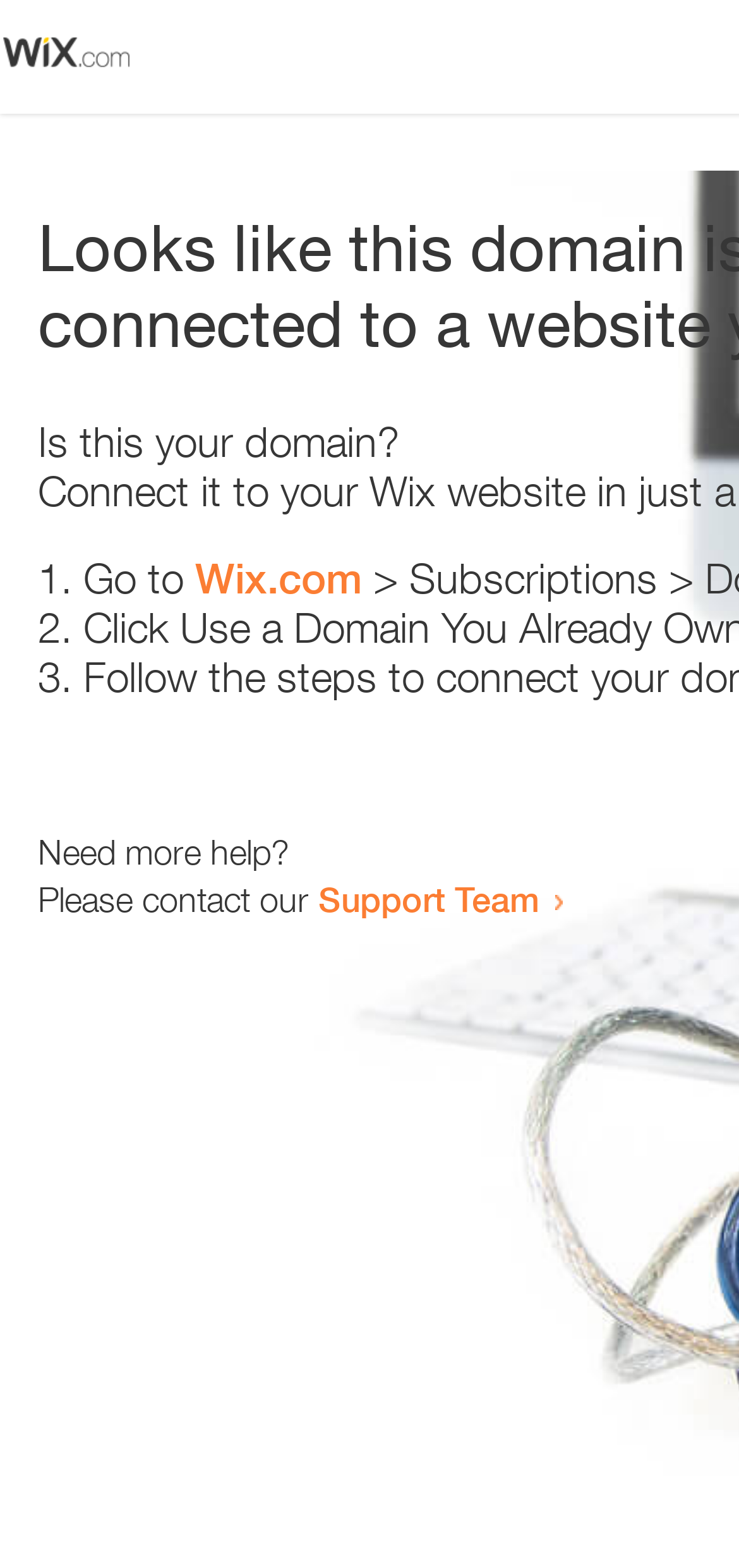What is the domain being referred to?
Answer the question with detailed information derived from the image.

The question is asking about the domain mentioned in the webpage. Upon examining the webpage, we can see a link 'Wix.com' which is likely the domain being referred to.